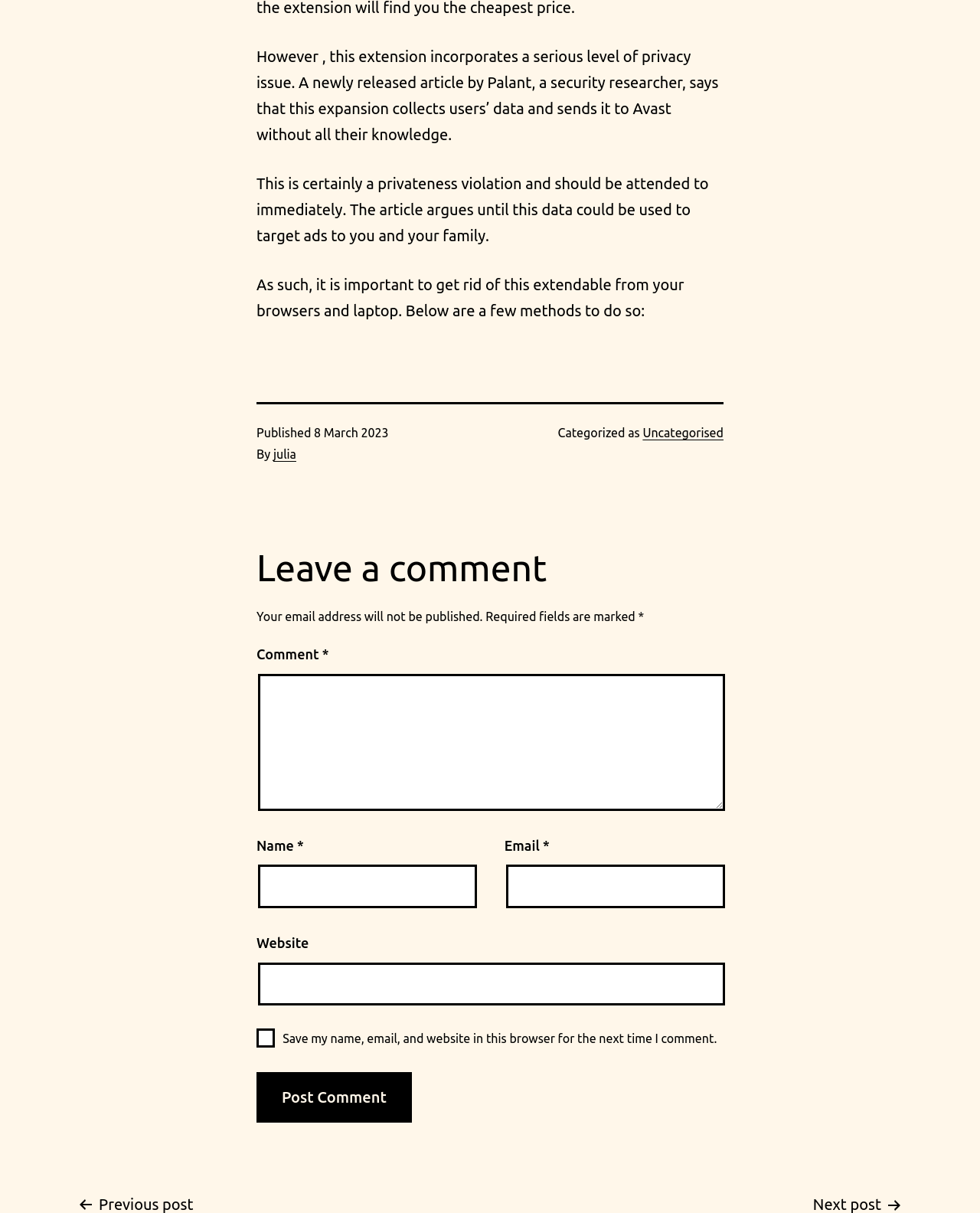Answer the question using only a single word or phrase: 
What is the category of the article?

Uncategorised